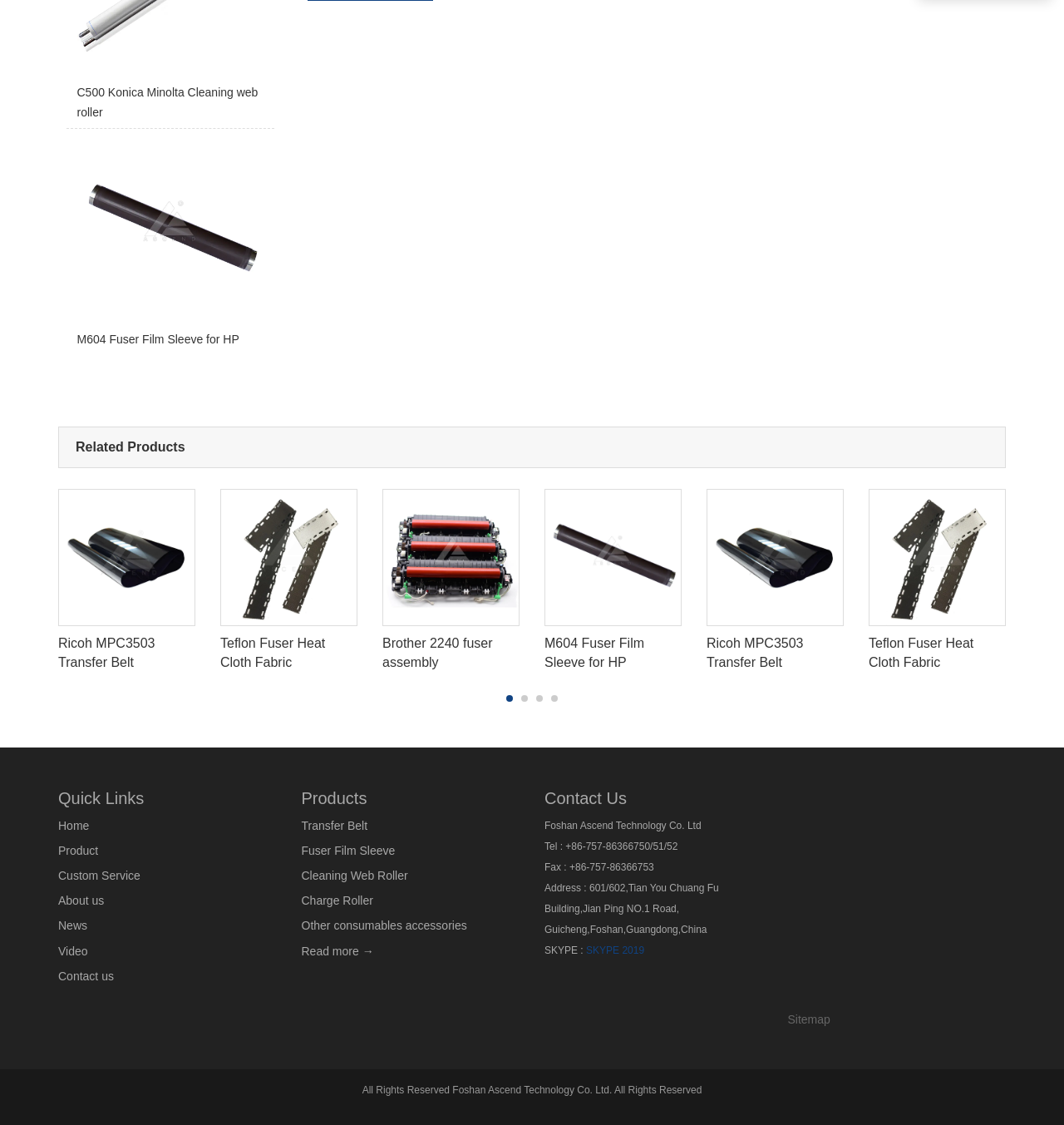Locate the bounding box coordinates of the element's region that should be clicked to carry out the following instruction: "Click on the 'Home' link". The coordinates need to be four float numbers between 0 and 1, i.e., [left, top, right, bottom].

[0.055, 0.728, 0.084, 0.74]